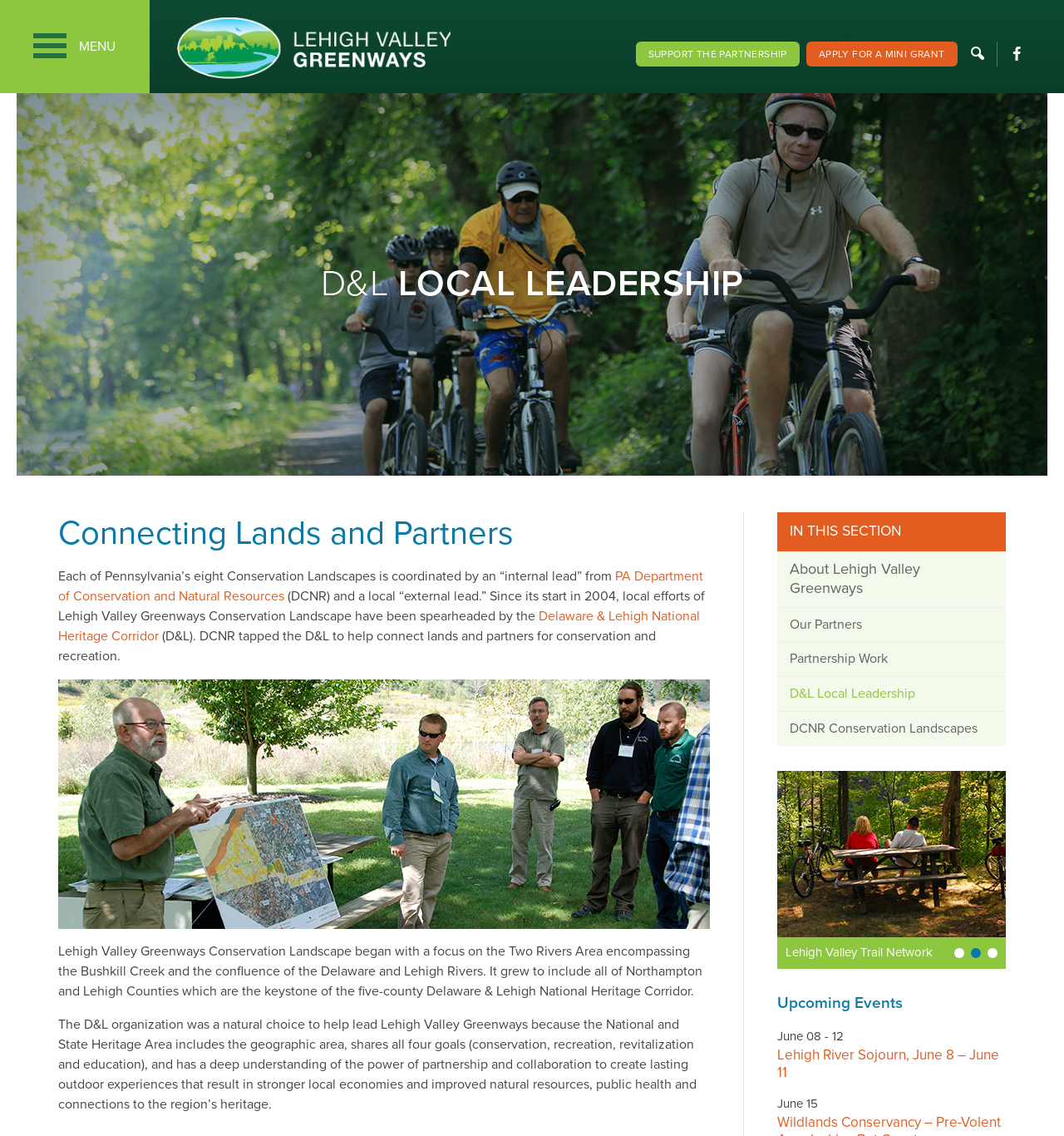What is the name of the conservation landscape?
Provide a one-word or short-phrase answer based on the image.

Lehigh Valley Greenways